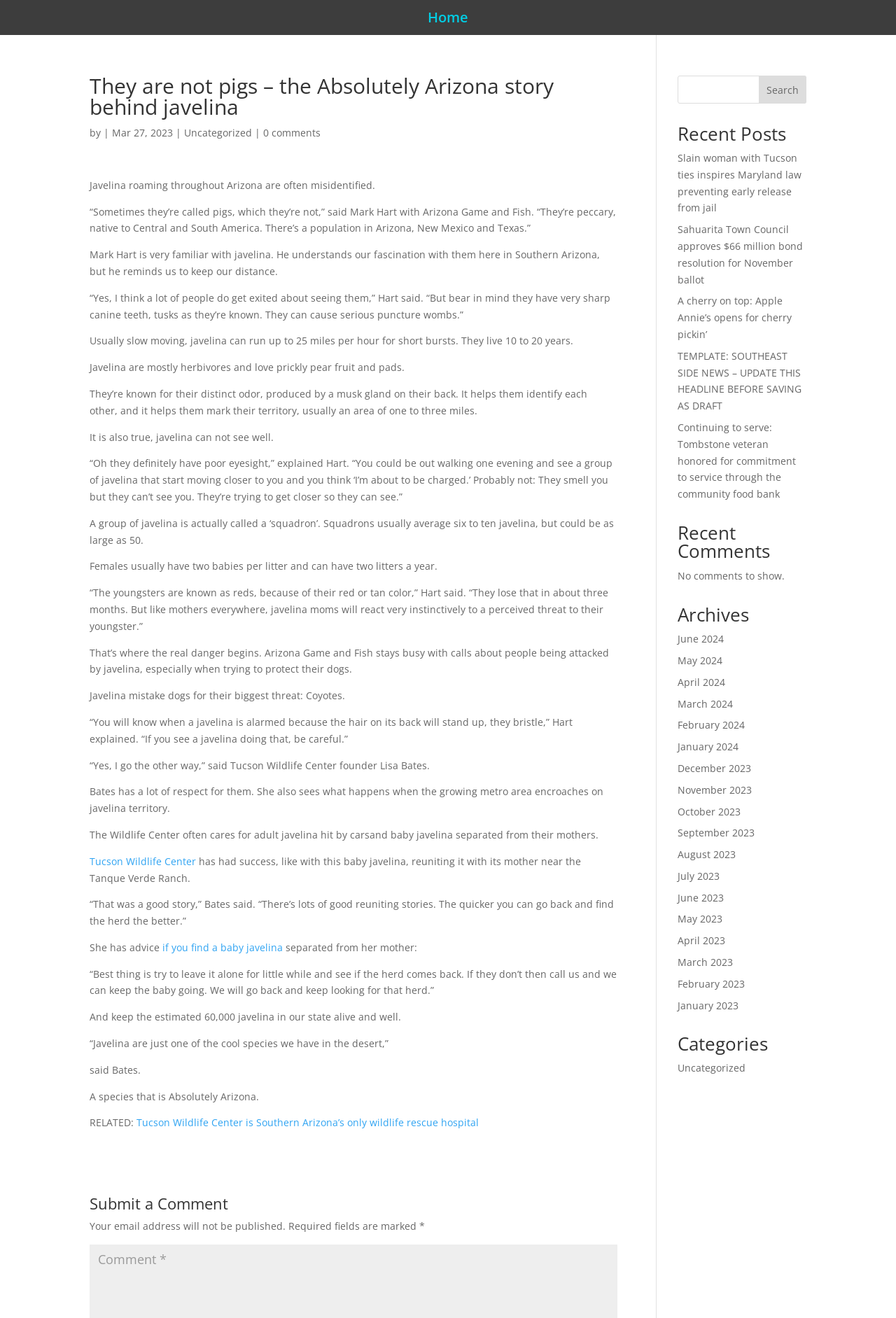Could you highlight the region that needs to be clicked to execute the instruction: "Submit a comment"?

[0.1, 0.907, 0.689, 0.924]